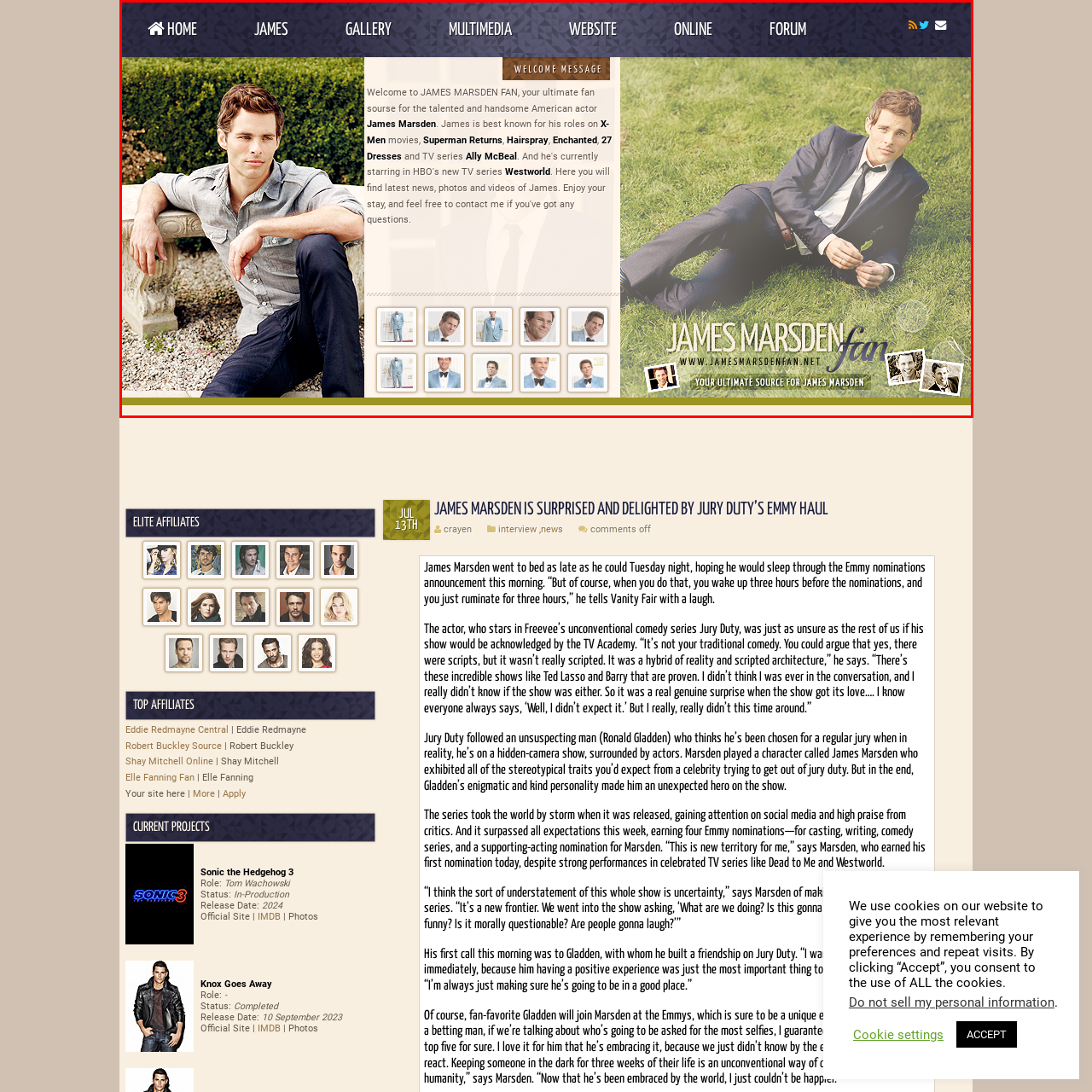What is the name of the film where James Marsden played a notable role alongside Superman?
Focus on the image highlighted within the red borders and answer with a single word or short phrase derived from the image.

Superman Returns